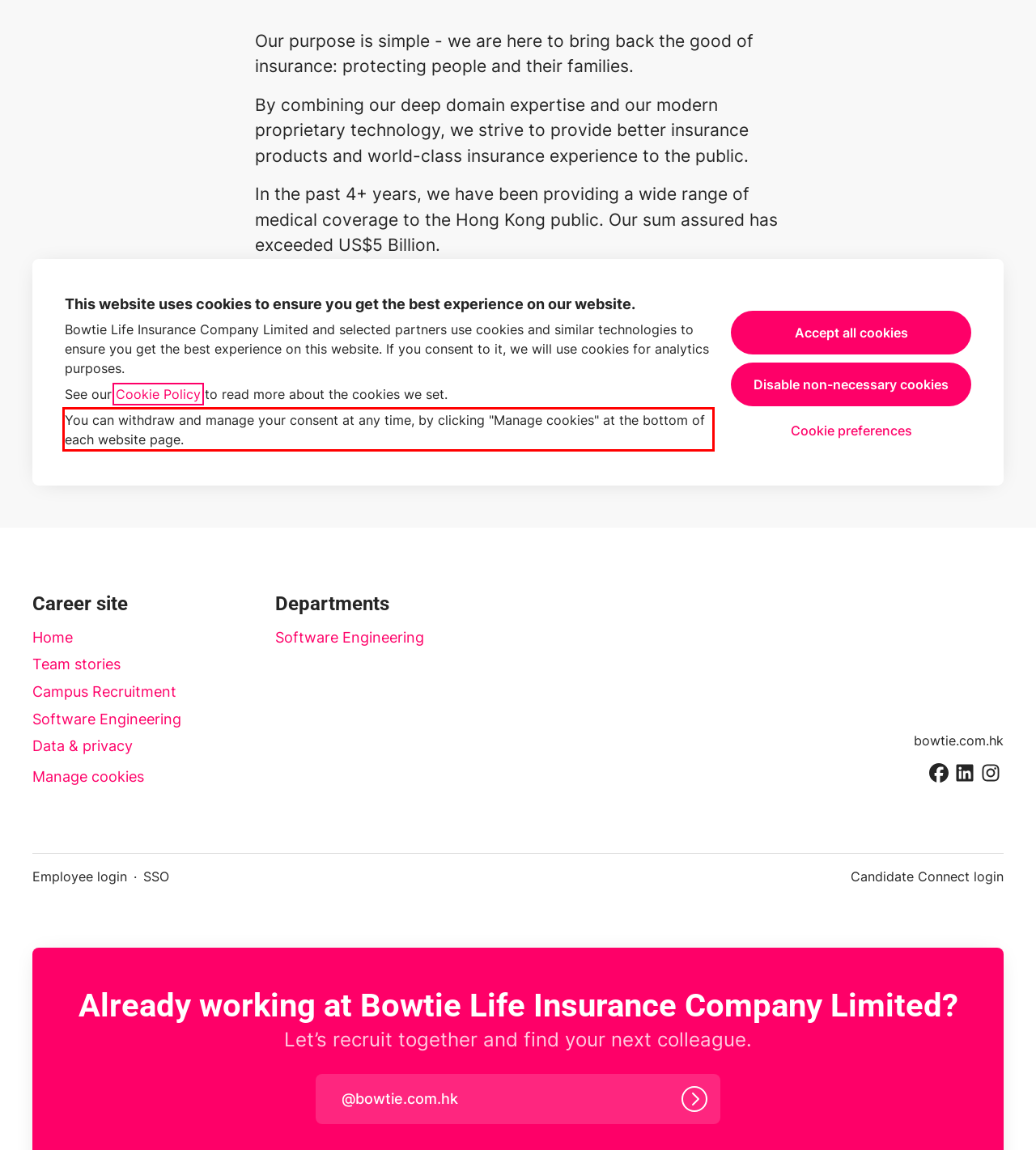You are provided with a screenshot of a webpage that includes a red bounding box. Extract and generate the text content found within the red bounding box.

You can withdraw and manage your consent at any time, by clicking "Manage cookies" at the bottom of each website page.